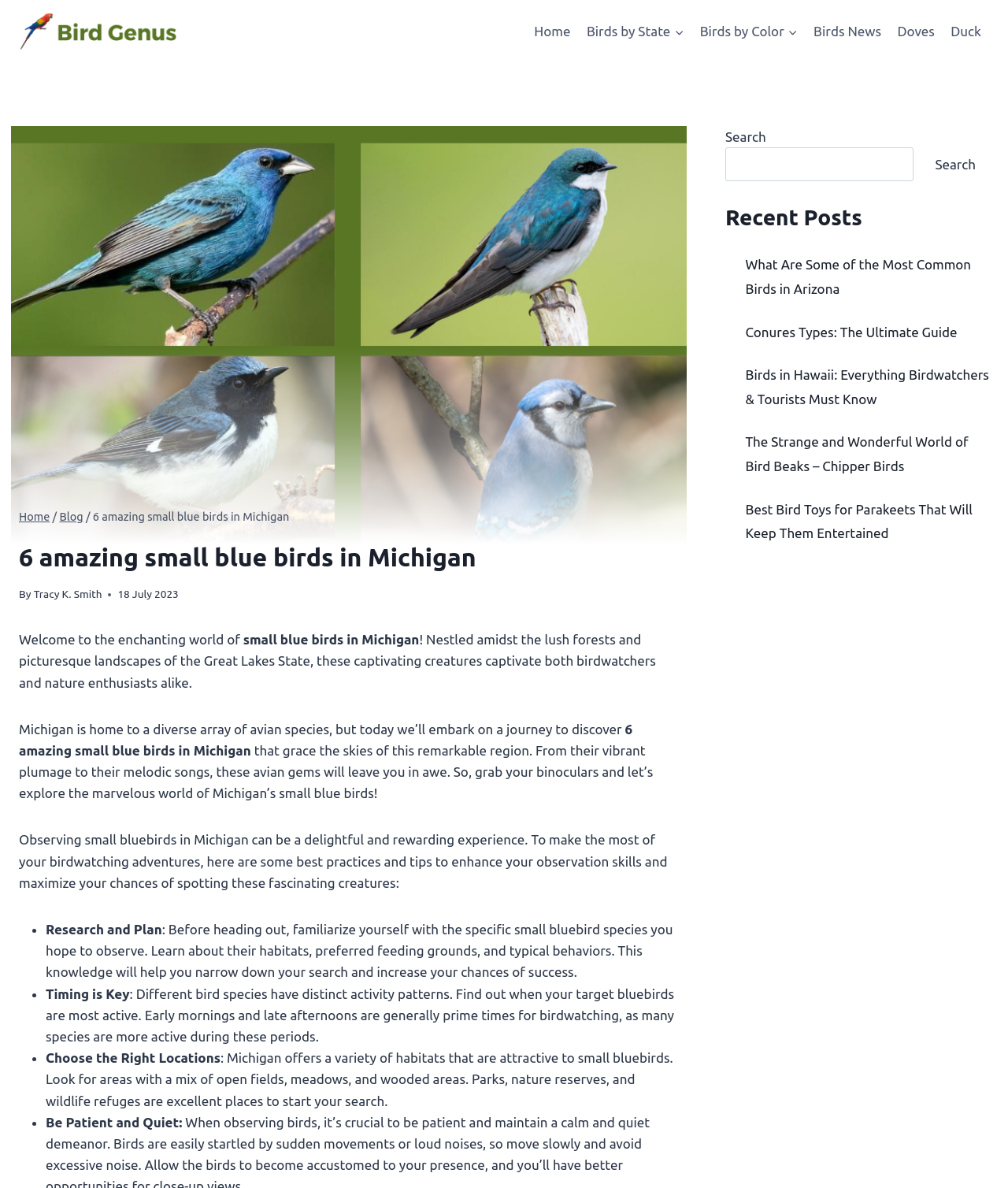Who is the author of this article?
Make sure to answer the question with a detailed and comprehensive explanation.

The author's name is mentioned in the article, specifically in the section where it says 'By Tracy K. Smith'.